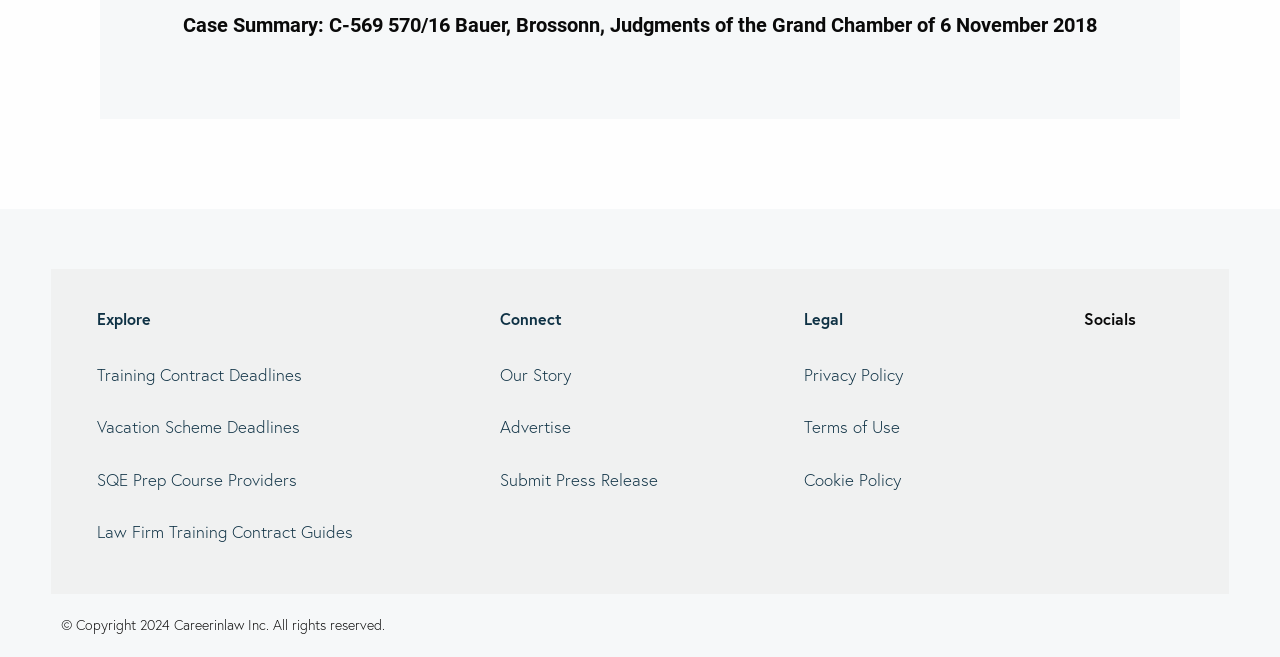Analyze the image and deliver a detailed answer to the question: What is the case summary about?

The case summary is about Bauer, Brossonn, Judgments of the Grand Chamber of 6 November 2018, as indicated by the StaticText element with ID 447.